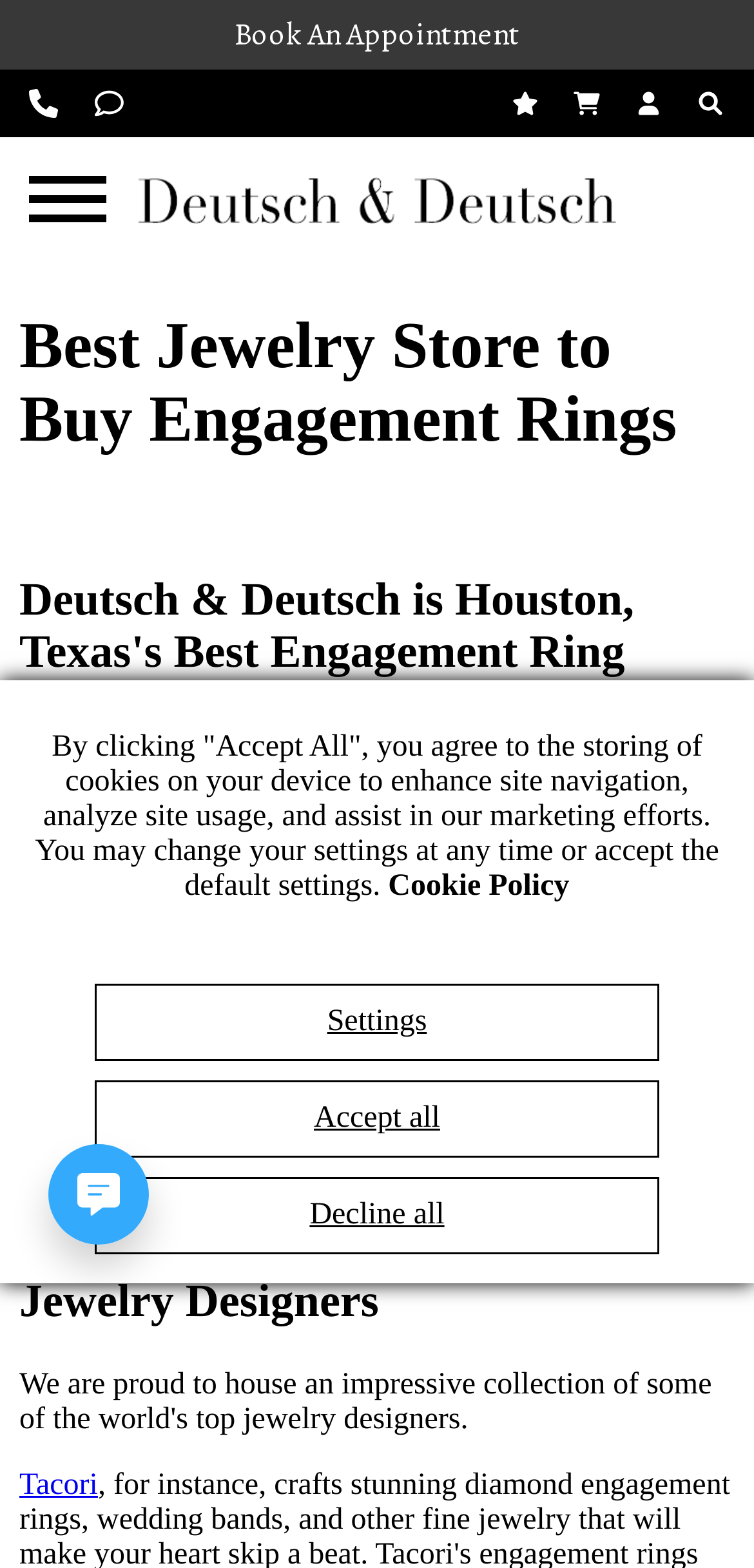Please examine the image and answer the question with a detailed explanation:
How many luxury jewelry designers are featured?

There is at least one luxury jewelry designer featured on the page, which is 'Tacori', as it is a link at the bottom of the page.